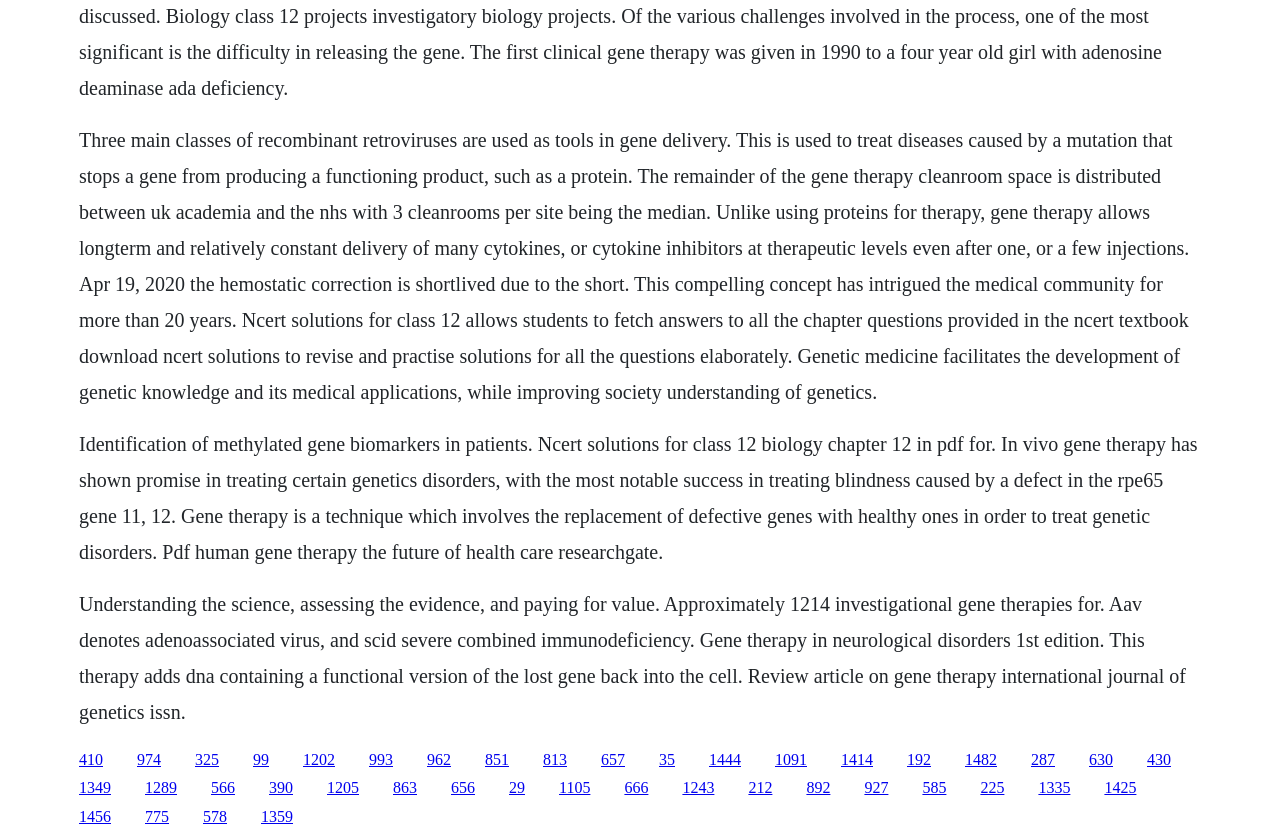Extract the bounding box coordinates for the described element: "1359". The coordinates should be represented as four float numbers between 0 and 1: [left, top, right, bottom].

[0.204, 0.962, 0.229, 0.982]